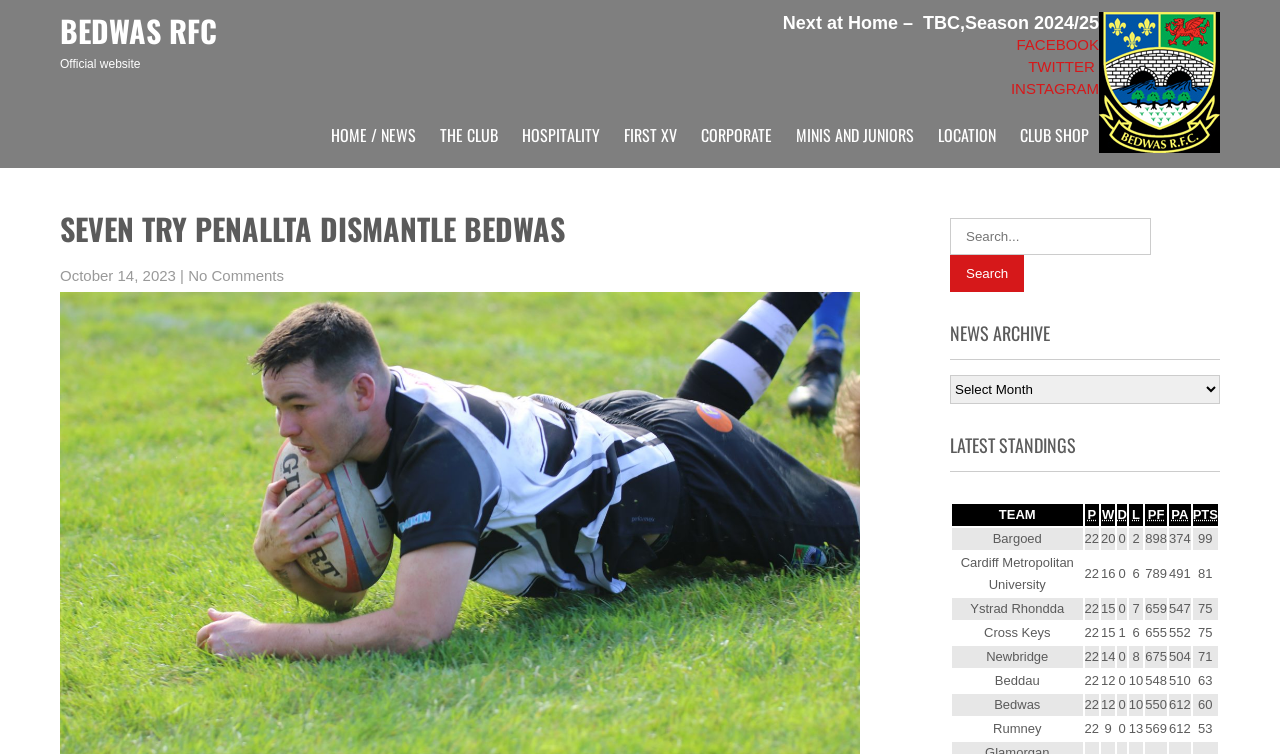Identify the bounding box coordinates of the region I need to click to complete this instruction: "Search for something".

[0.742, 0.289, 0.899, 0.338]